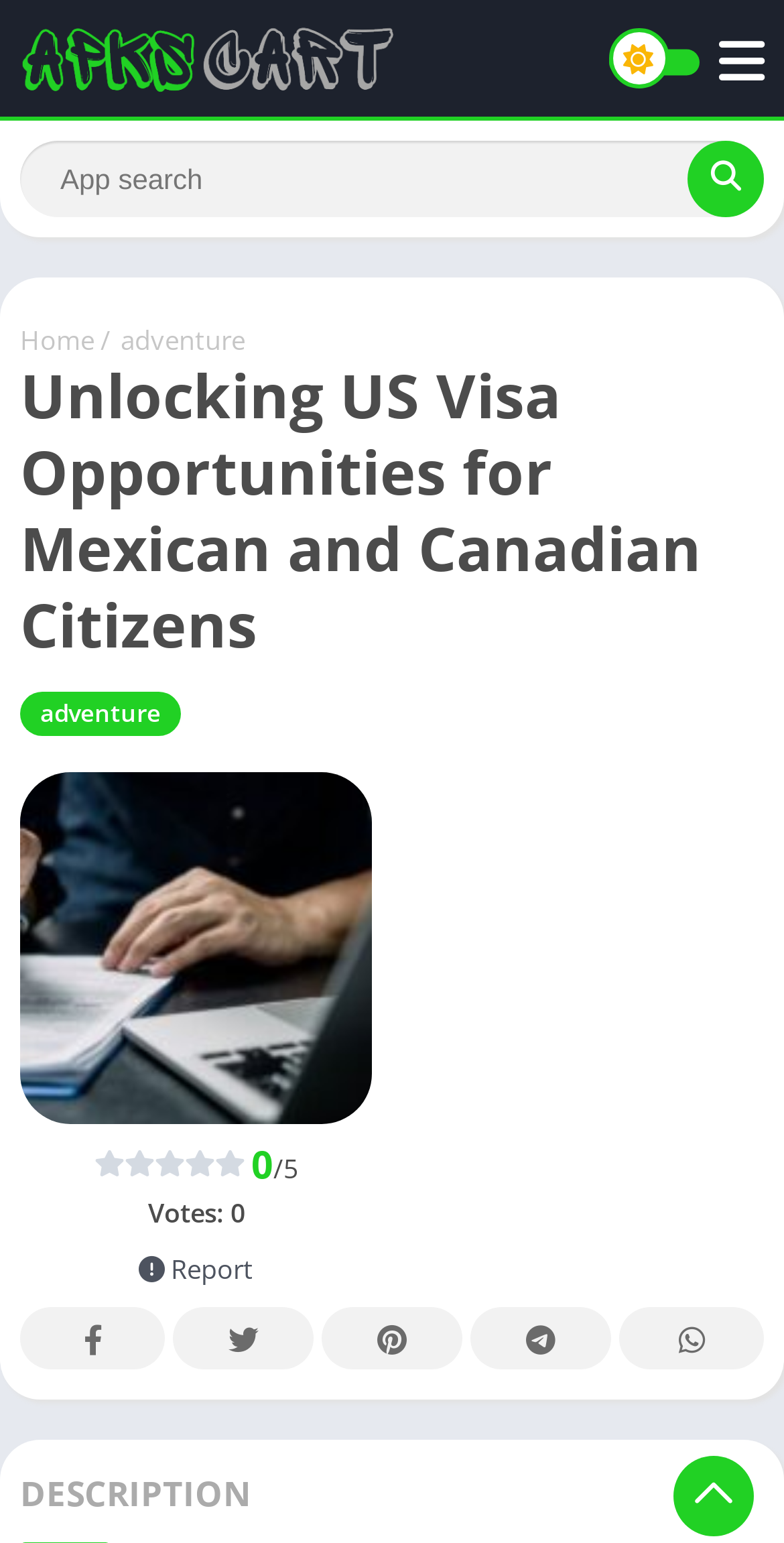Please locate the bounding box coordinates of the region I need to click to follow this instruction: "Click on the APKS CART link".

[0.026, 0.013, 0.503, 0.065]